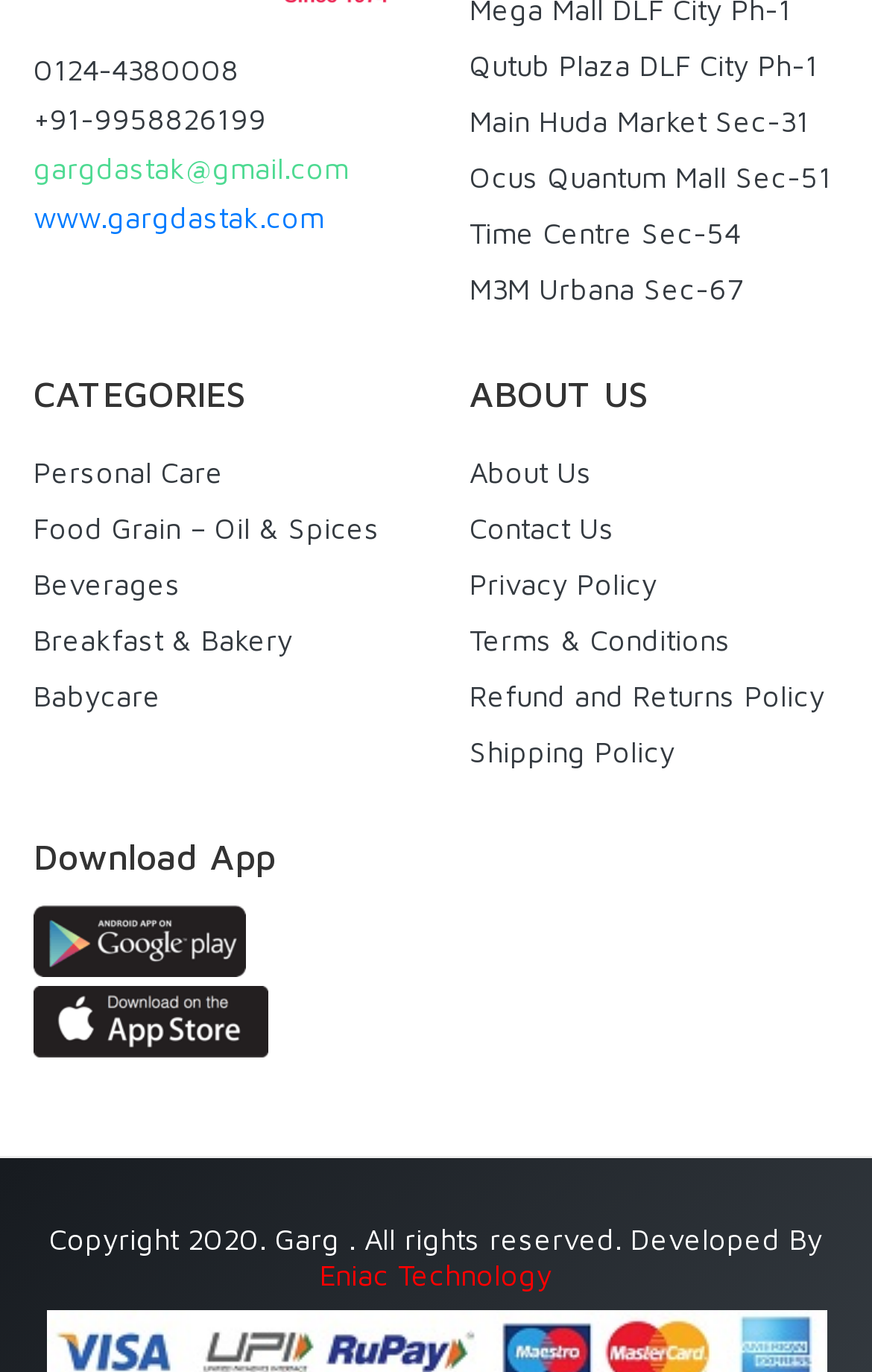Answer the question using only one word or a concise phrase: What is the phone number to contact?

+91-9958826199